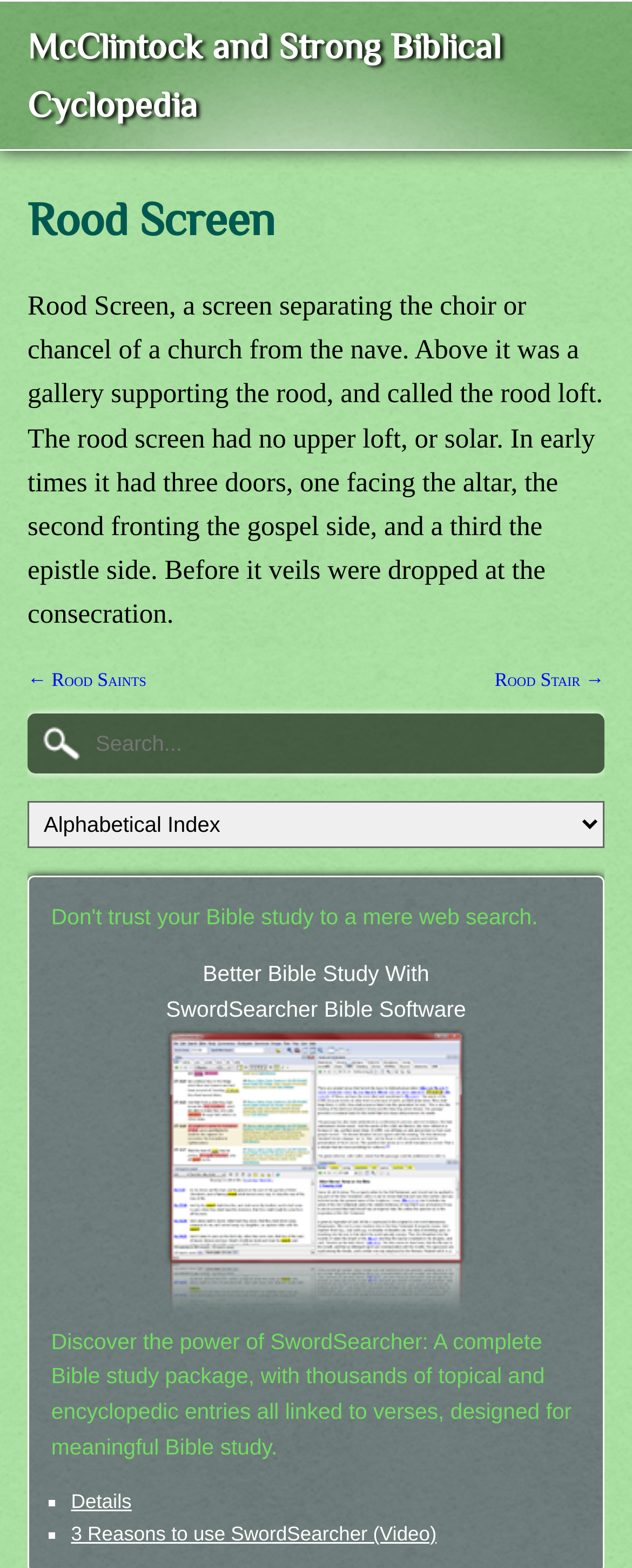Find the bounding box coordinates of the clickable area that will achieve the following instruction: "Go to McClintock and Strong Biblical Cyclopedia".

[0.044, 0.017, 0.792, 0.079]